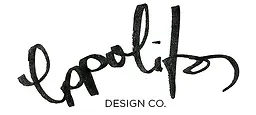Please provide a short answer using a single word or phrase for the question:
What is written below 'Eppolito' in the logo?

DESIGN CO.